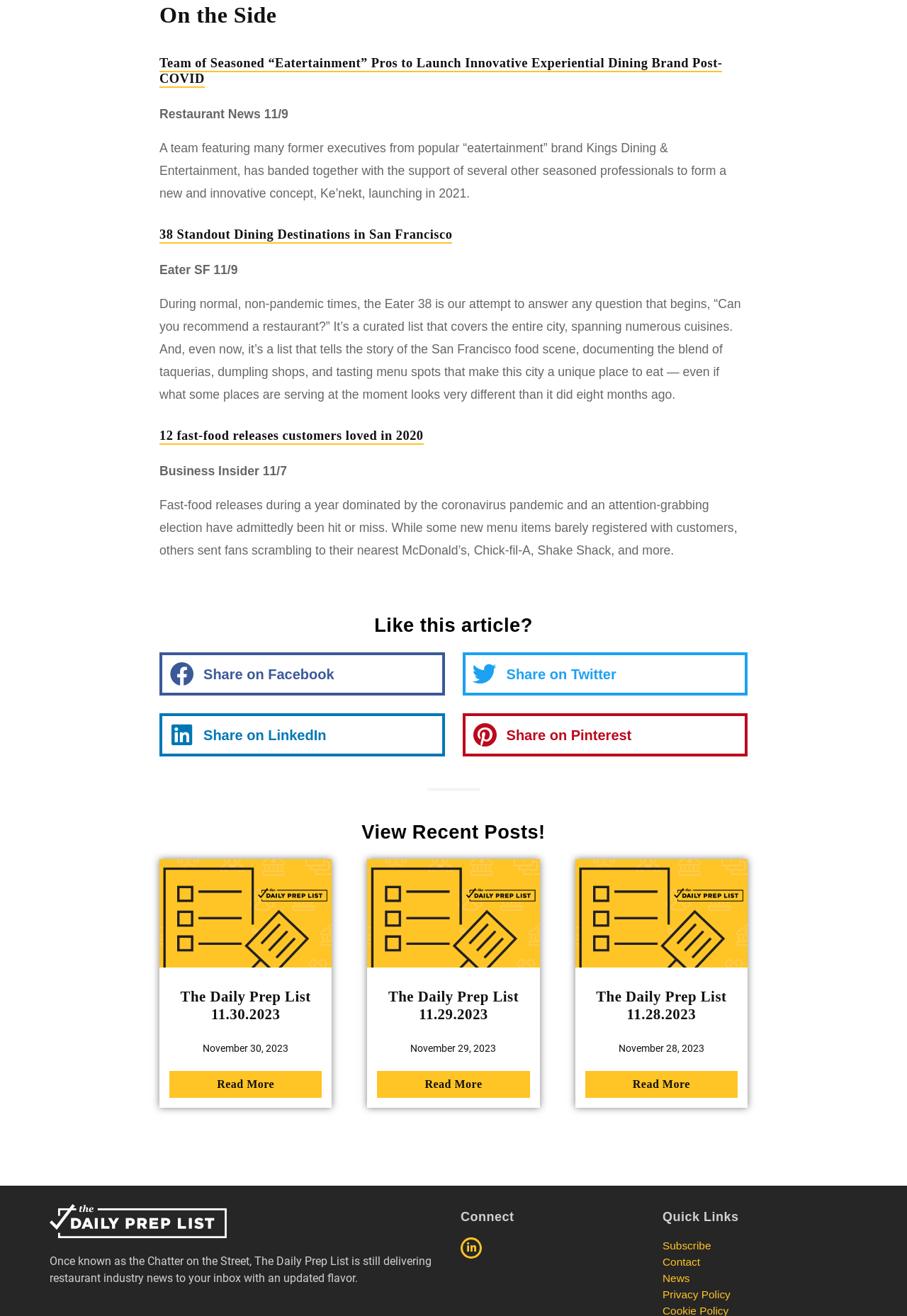Find the bounding box of the UI element described as follows: "The Daily Prep List 11.29.2023".

[0.428, 0.751, 0.572, 0.777]